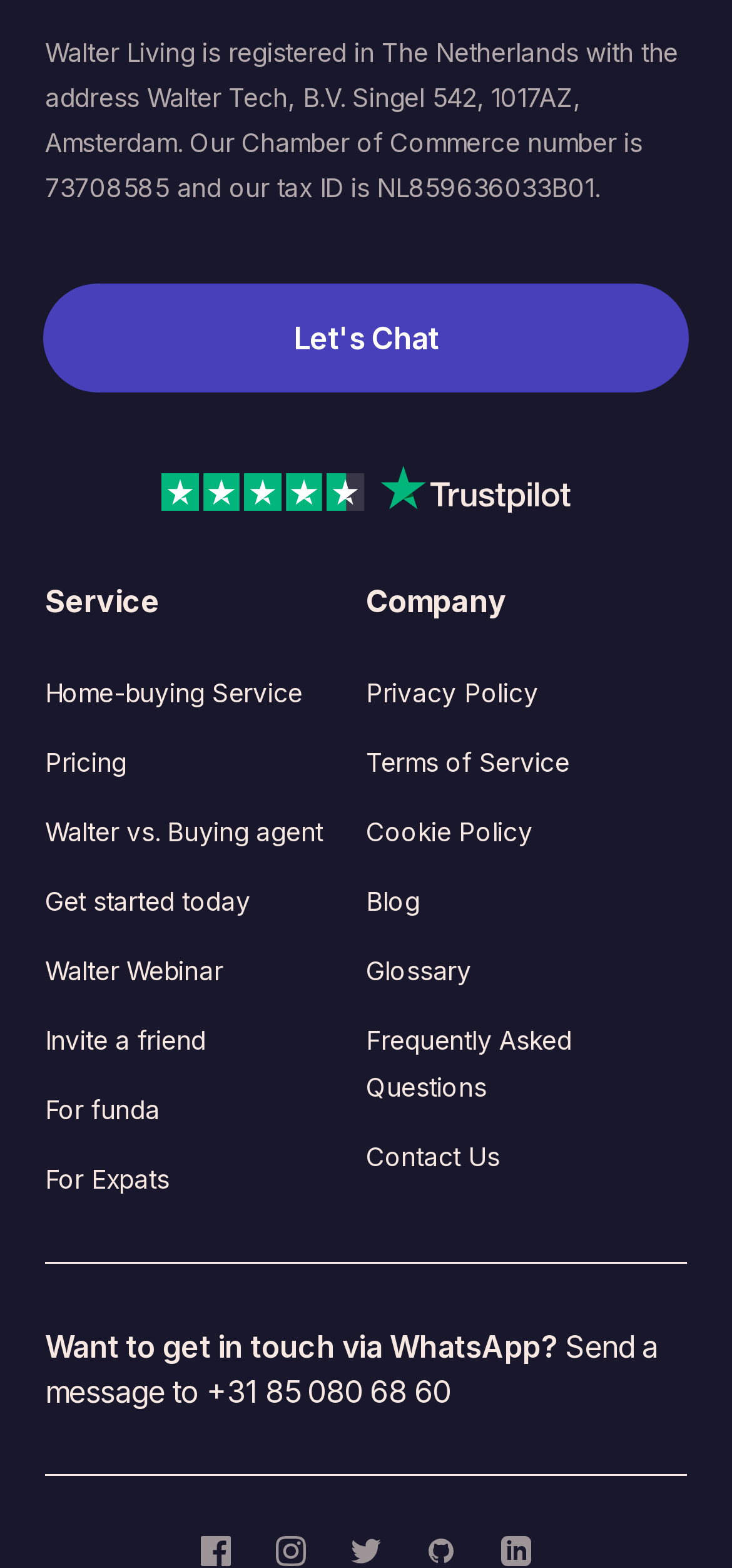What is the name of the service provided by Walter Living?
Based on the visual information, provide a detailed and comprehensive answer.

The service provided by Walter Living can be found in the 'Service' section of the webpage, which includes a link to the 'Home-buying Service'.